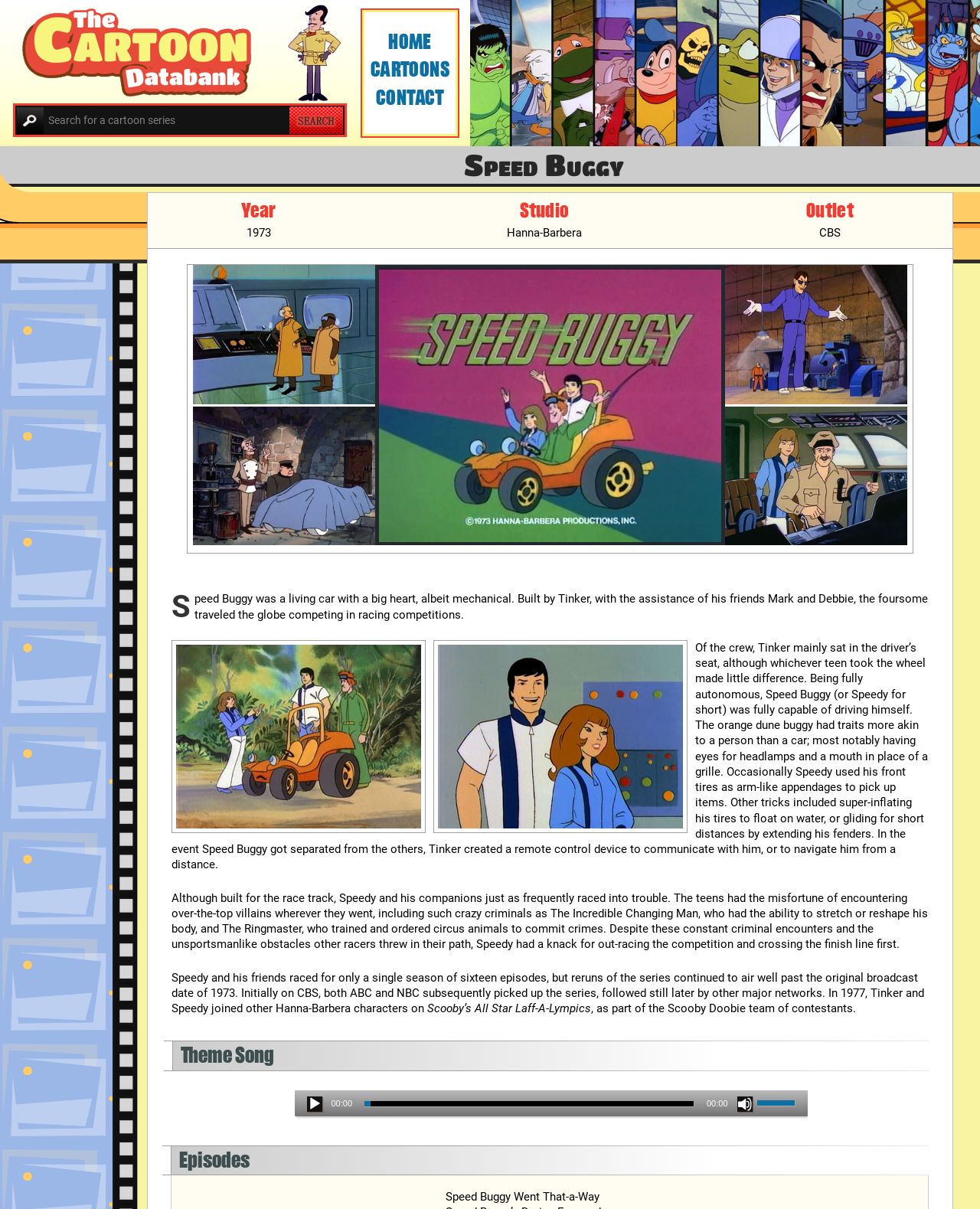Find the bounding box coordinates of the clickable element required to execute the following instruction: "Click the 'Episodes' heading". Provide the coordinates as four float numbers between 0 and 1, i.e., [left, top, right, bottom].

[0.175, 0.948, 0.948, 0.971]